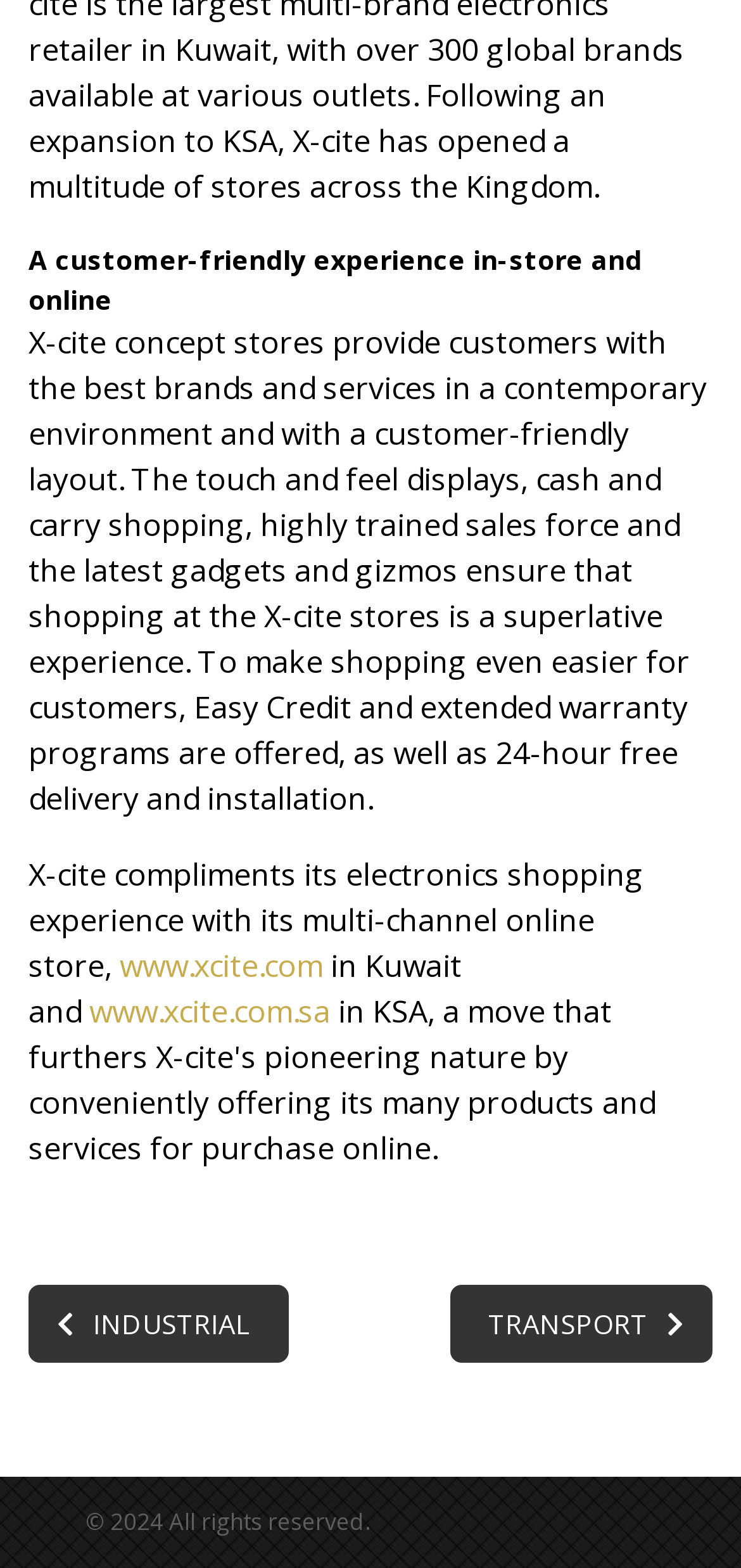What is the copyright year mentioned on the webpage?
Please provide a detailed answer to the question.

The text at the bottom of the webpage states '© 2024 All rights reserved.', indicating that the copyright year is 2024.